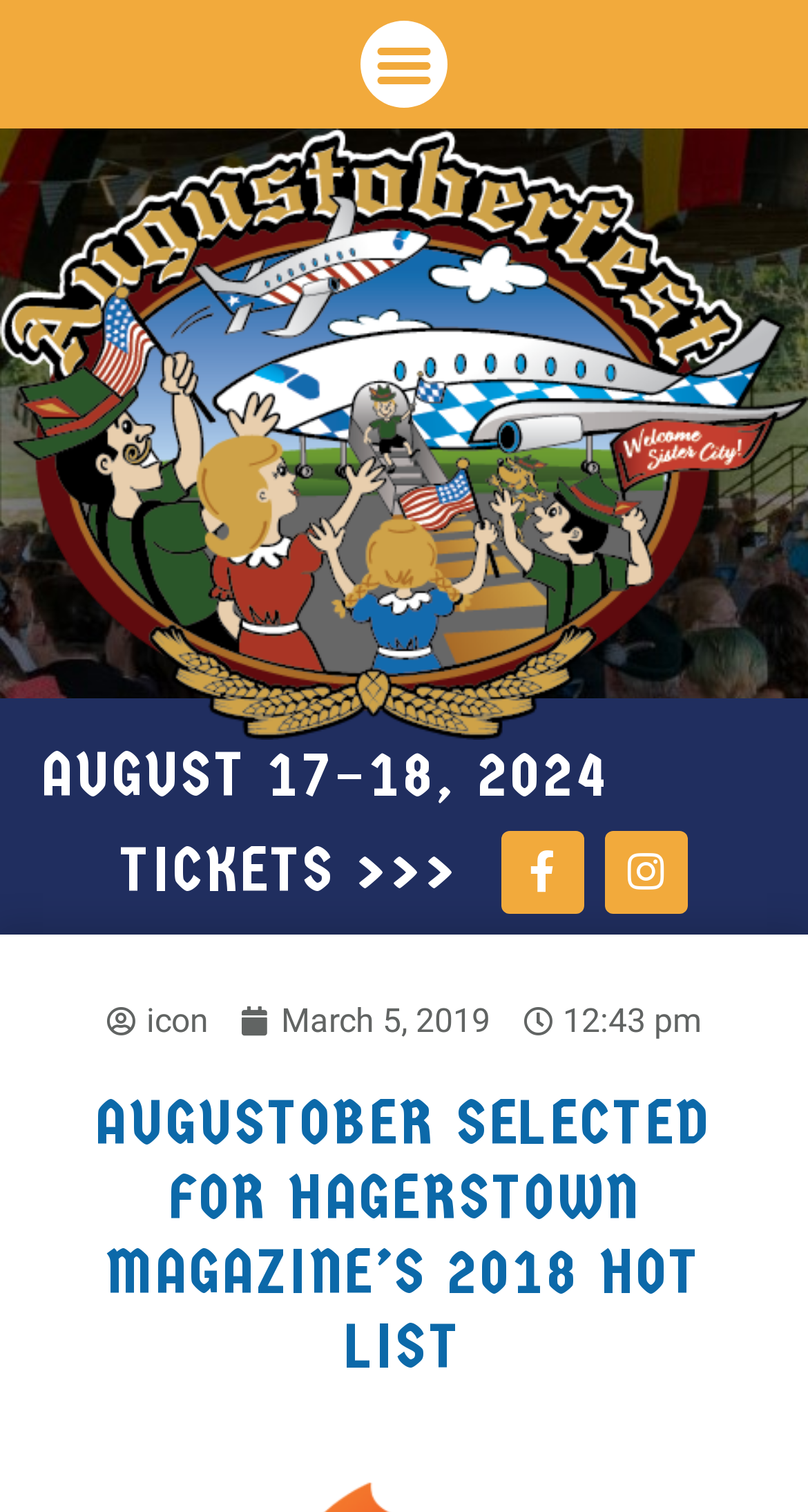Locate the bounding box of the UI element described by: "Performance Management and Accountability" in the given webpage screenshot.

None